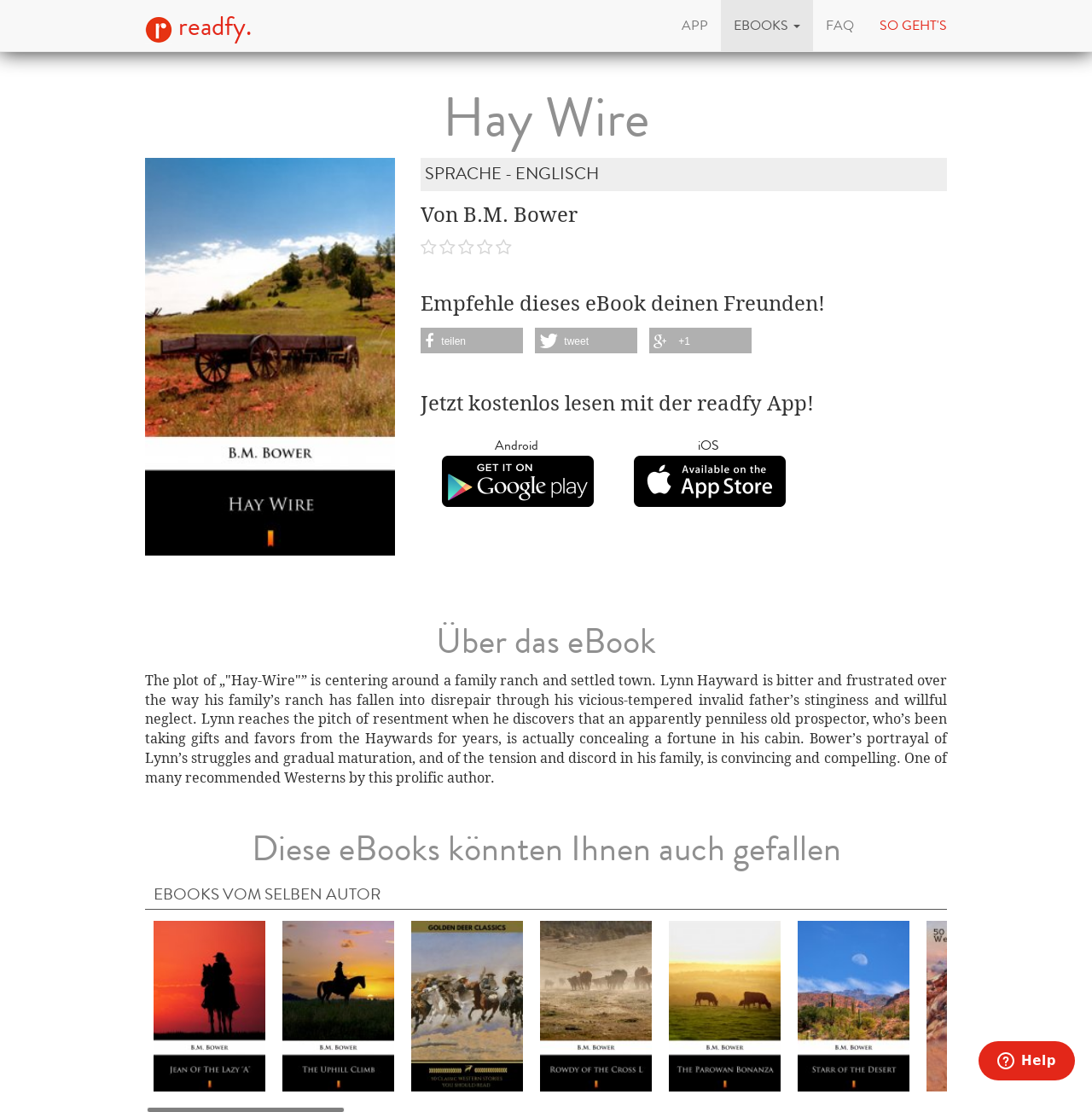Produce a meticulous description of the webpage.

This webpage is about the eBook "Hay Wire" by B.M. Bower. At the top, there is a readfy logo on the left and a navigation bar with links to "APP", "EBOOKS", "FAQ", and "SO GEHT'S" on the right. Below the navigation bar, there is a heading "Hay Wire" followed by an image of the eBook cover. 

To the right of the eBook cover, there is a section with information about the eBook, including the language (English) and the author. There is also a call-to-action to recommend the eBook to friends and links to share it on social media. Below this section, there is a button to read the eBook for free with the readfy app, along with links to download the app from the Android App Store and iOS Play Store.

The main content of the webpage is a summary of the eBook's plot, which revolves around a family ranch and settled town. The summary is followed by a heading "Über das eBook" (About the eBook) and then a section recommending other eBooks by the same author. This section includes five eBook titles with their respective images.

At the very bottom of the webpage, there is a horizontal separator line, and below it, there is an iframe that opens a widget with more information.